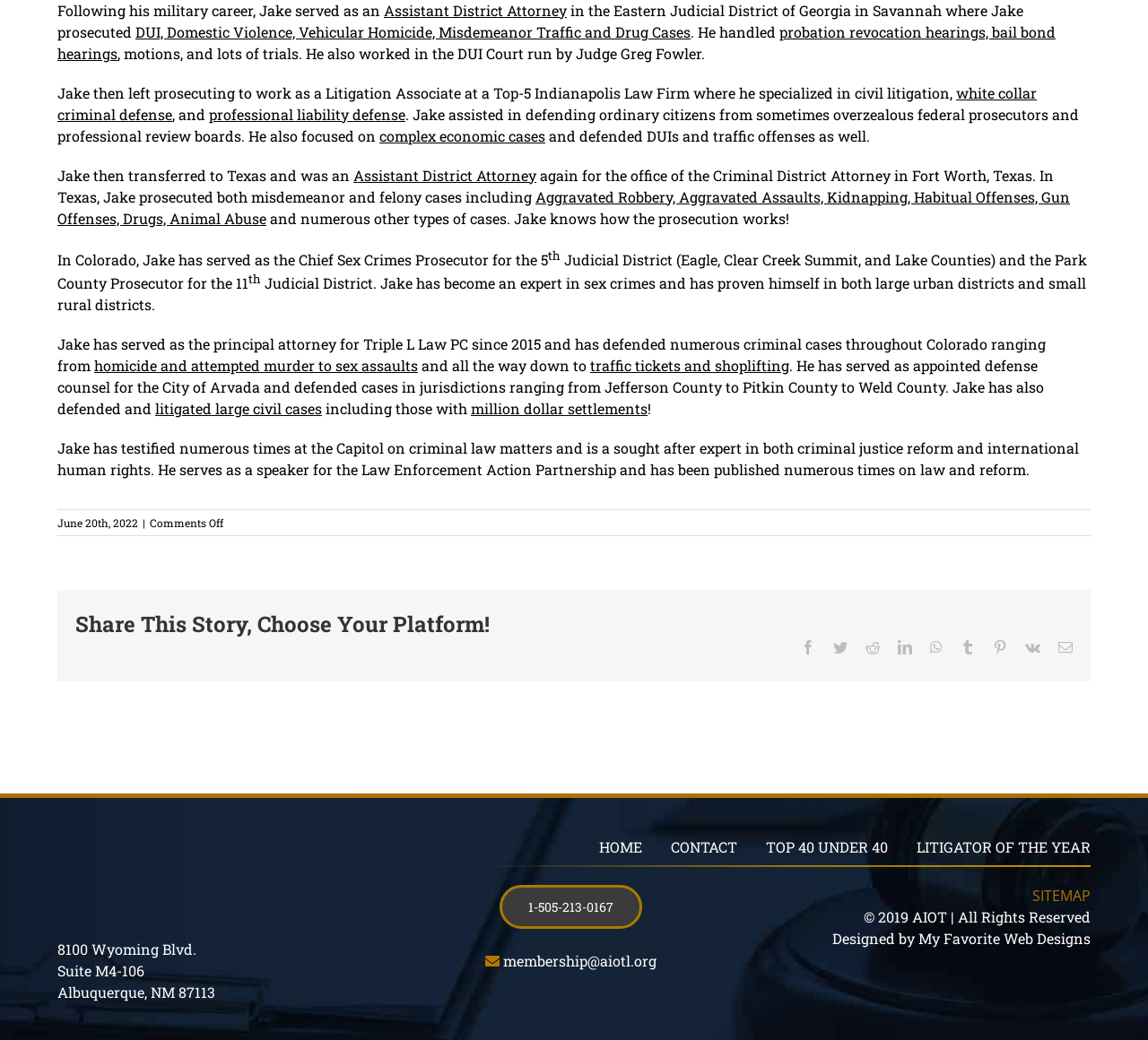Bounding box coordinates are specified in the format (top-left x, top-left y, bottom-right x, bottom-right y). All values are floating point numbers bounded between 0 and 1. Please provide the bounding box coordinate of the region this sentence describes: LITIGATOR OF THE YEAR

[0.798, 0.805, 0.95, 0.825]